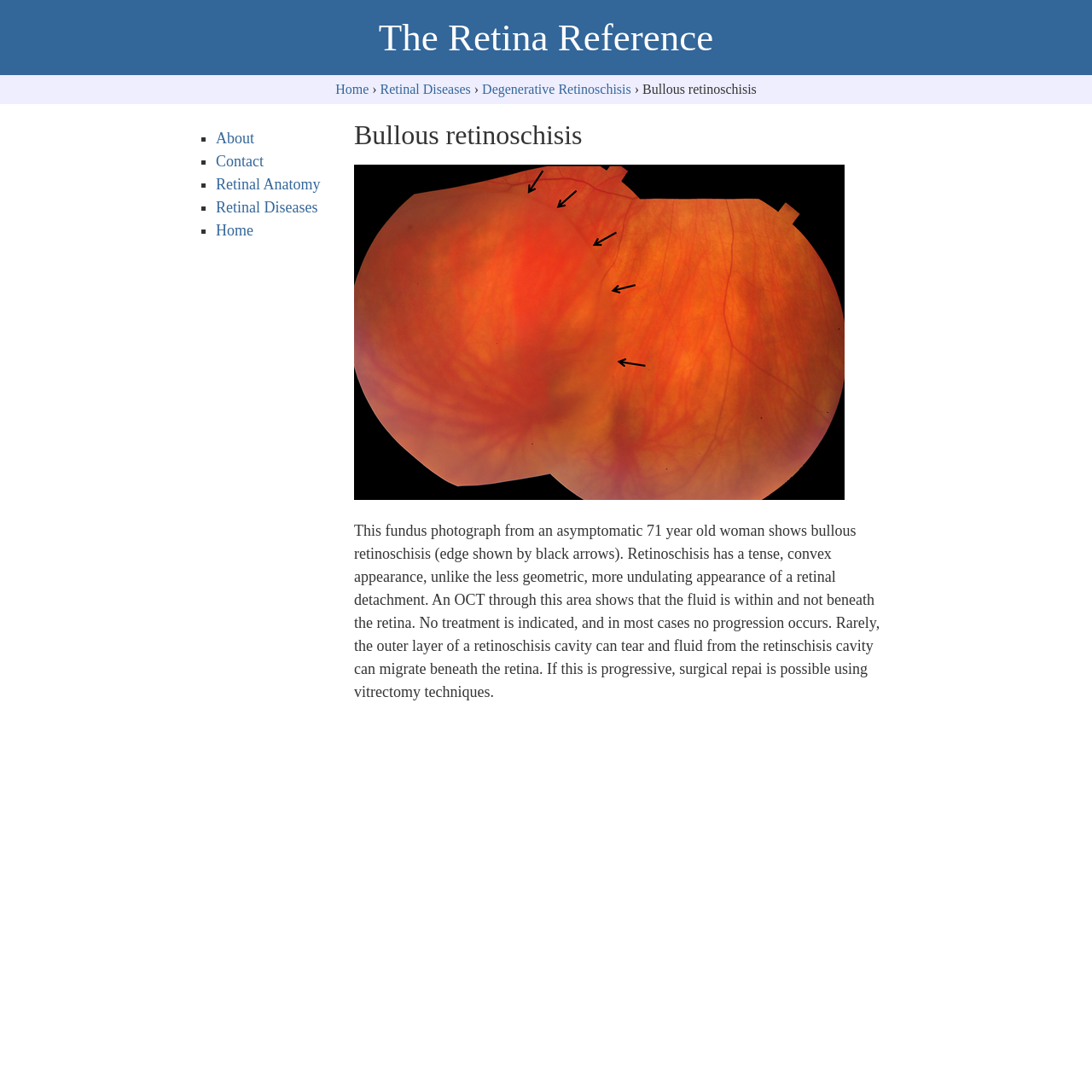Please answer the following query using a single word or phrase: 
What is the name of the retinal disease shown in the image?

Bullous retinoschisis